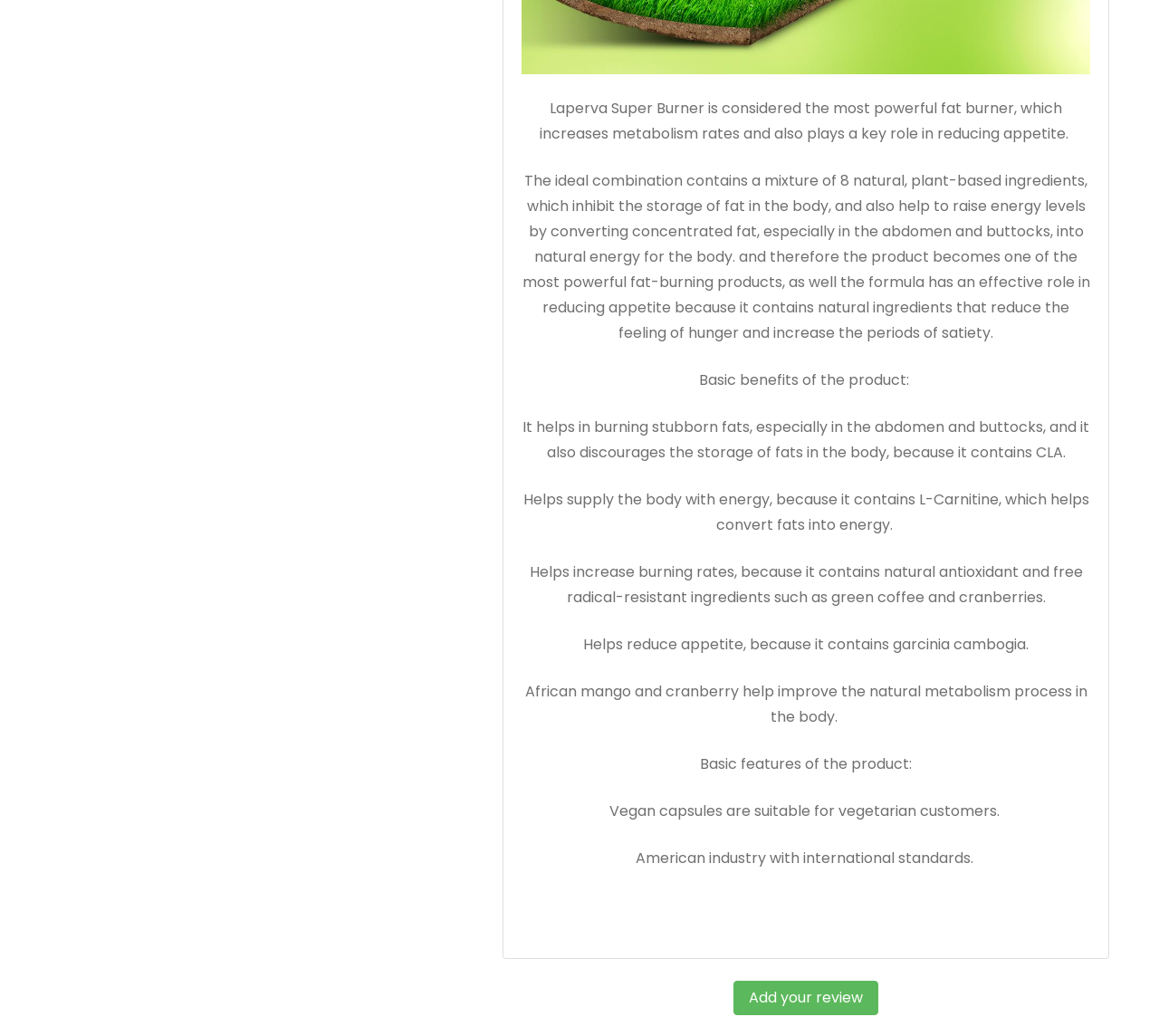Please give a short response to the question using one word or a phrase:
Is the product suitable for vegetarian customers?

yes